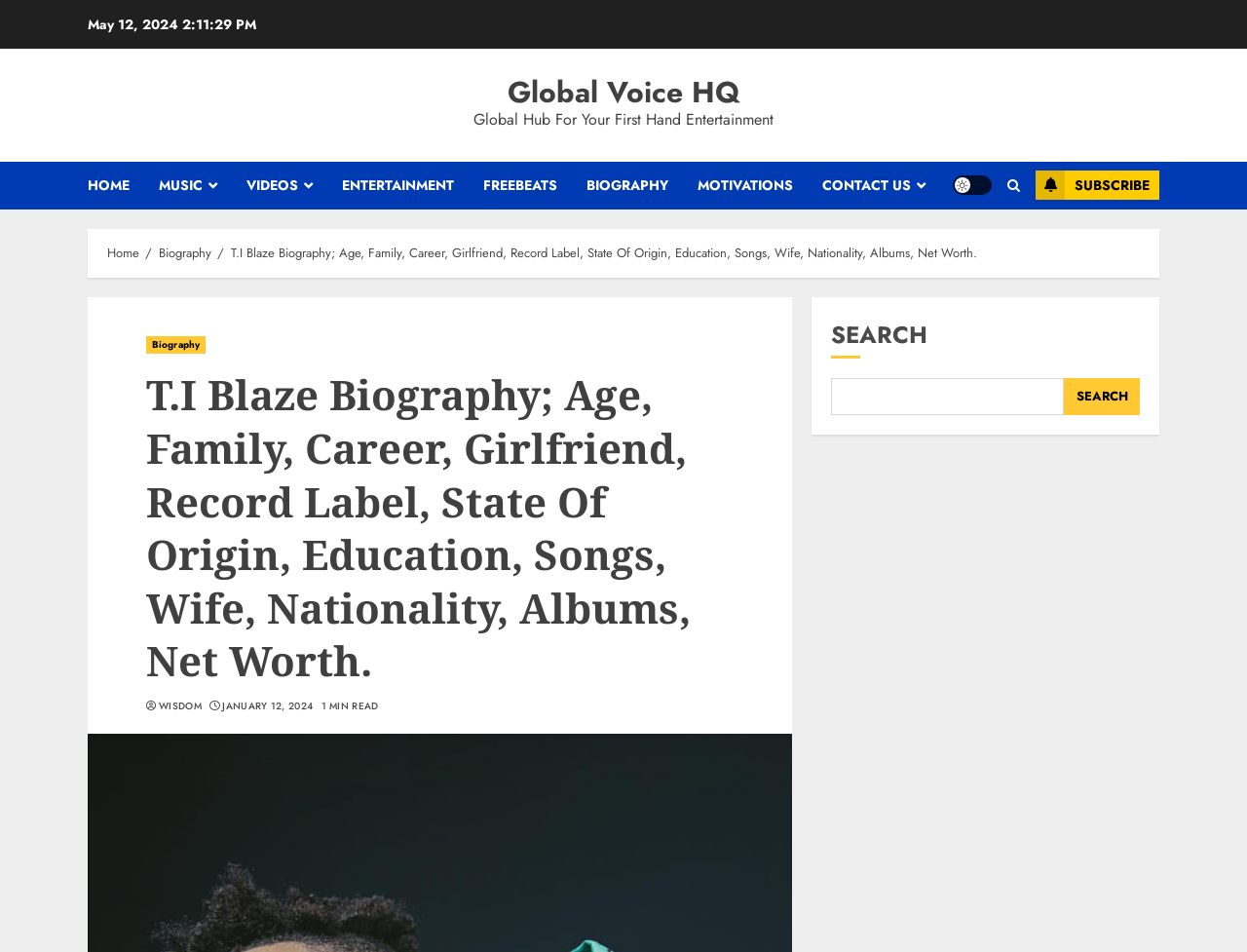How many links are available in the top navigation bar?
Using the details shown in the screenshot, provide a comprehensive answer to the question.

The top navigation bar contains seven links: 'HOME', 'MUSIC', 'VIDEOS', 'ENTERTAINMENT', 'FREEBEATS', 'BIOGRAPHY', and 'CONTACT US'.